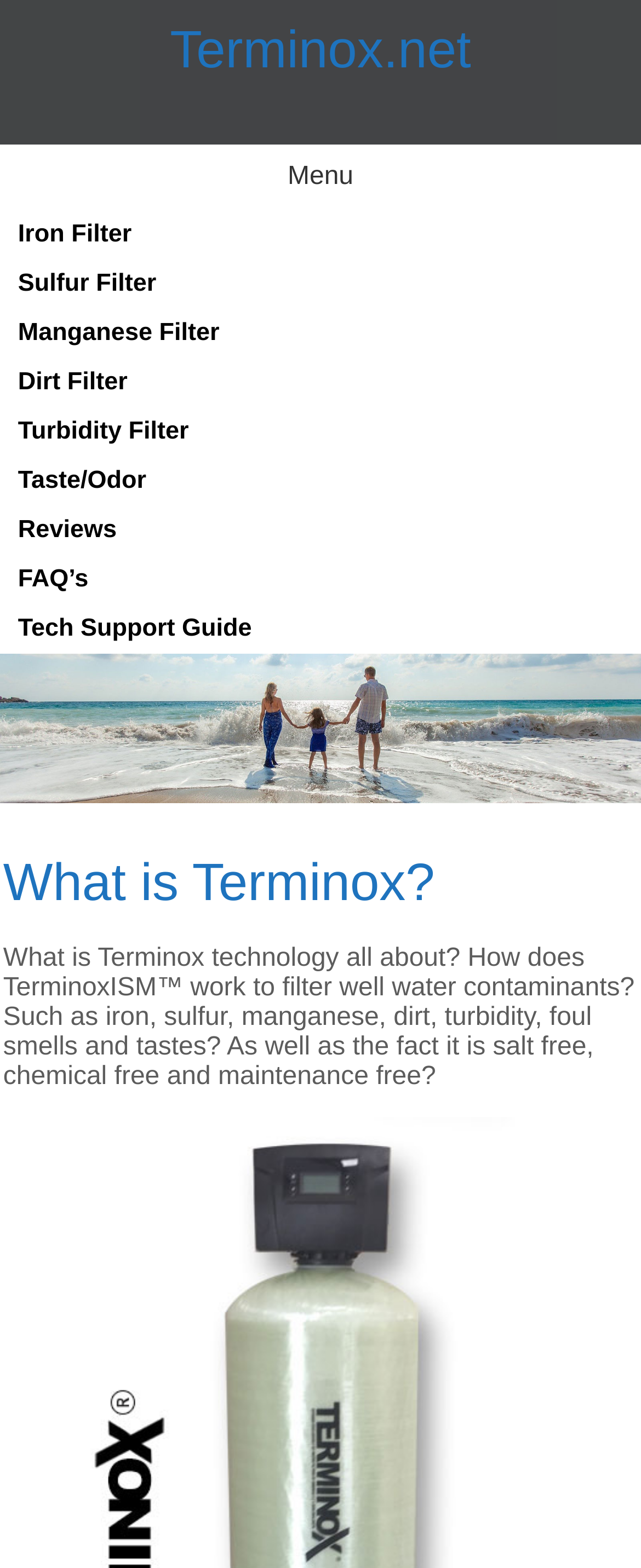Locate the bounding box of the UI element described by: "Tech Support Guide" in the given webpage screenshot.

[0.002, 0.386, 0.995, 0.417]